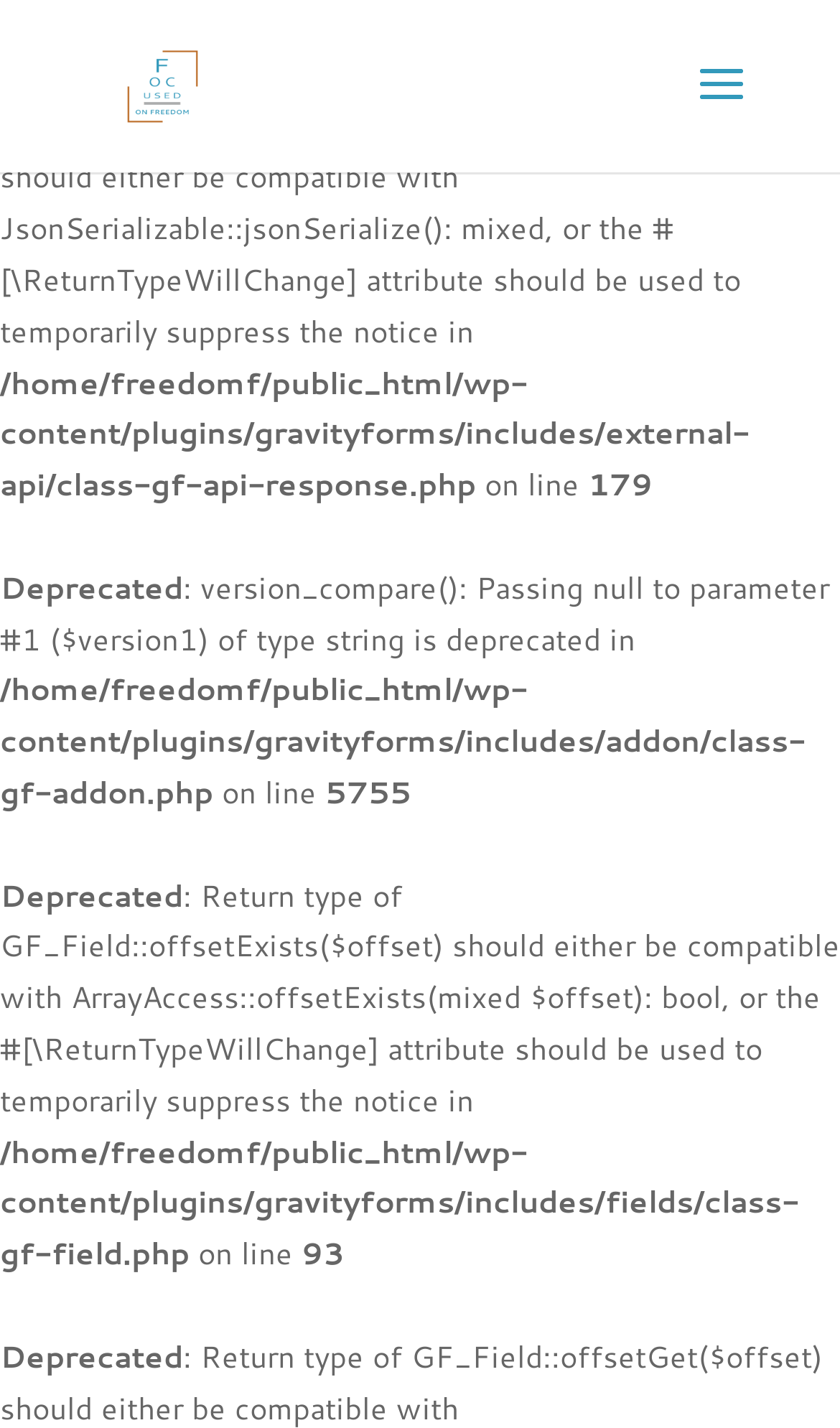How many deprecated functions are listed?
Answer briefly with a single word or phrase based on the image.

4